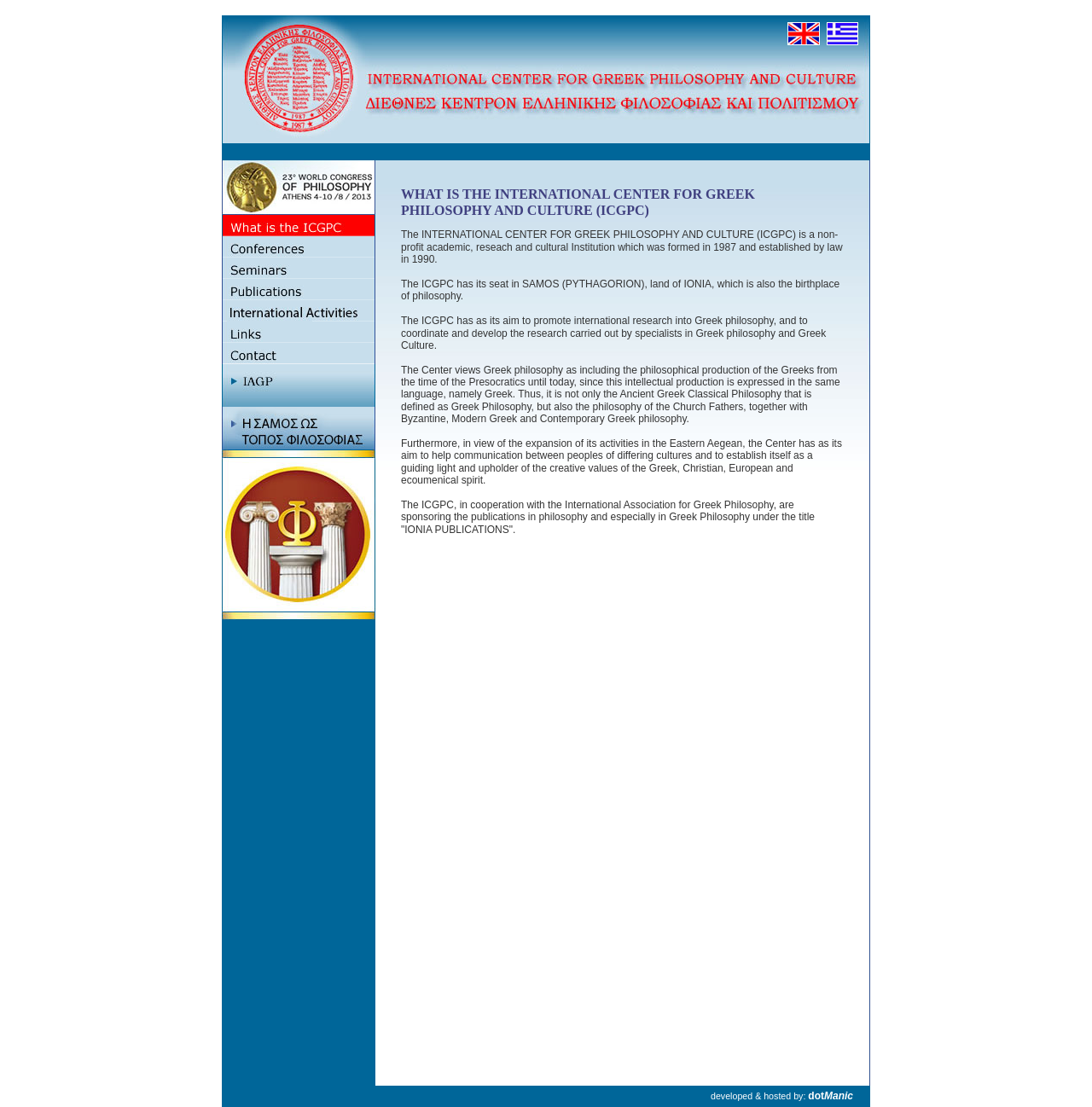Where is the seat of ICGPC?
Provide a comprehensive and detailed answer to the question.

The answer can be found in the main content of the webpage, where it is stated that 'The ICGPC has its seat in SAMOS (PYTHAGORION), land of IONIA, which is also the birthplace of philosophy.'.